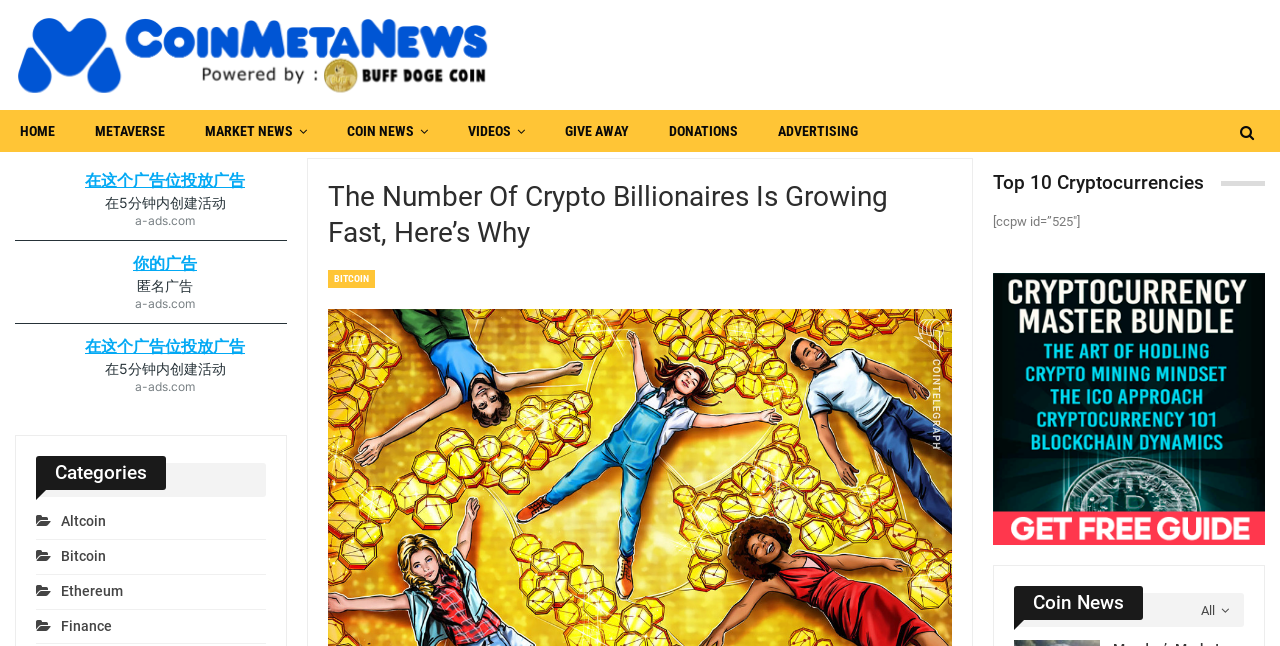Generate a comprehensive caption for the webpage you are viewing.

This webpage is about cryptocurrency news and information. At the top, there is a logo of "CoinMetaNews" with a link to the website's homepage. Below the logo, there is a navigation menu with links to various sections, including "HOME", "METAVERSE", "MARKET NEWS", "COIN NEWS", "VIDEOS", "GIVE AWAY", "DONATIONS", and "ADVERTISING".

The main content of the webpage is an article with the title "The Number Of Crypto Billionaires Is Growing Fast, Here’s Why". The article is positioned in the middle of the page, with a link to "BITCOIN" above it. To the right of the article title, there is a section with the heading "Top 10 Cryptocurrencies". Below this section, there is a link to a free book and an image associated with it.

At the bottom of the page, there is a section with links to various categories, including "Altcoin", "Bitcoin", "Ethereum", and "Finance". There is also an iframe element, which may contain additional content or advertisements.

On the right side of the page, there is a link to "Coin News" and a link to "All", which may be related to the categories section. Overall, the webpage appears to be a news and information website focused on cryptocurrency and blockchain-related topics.